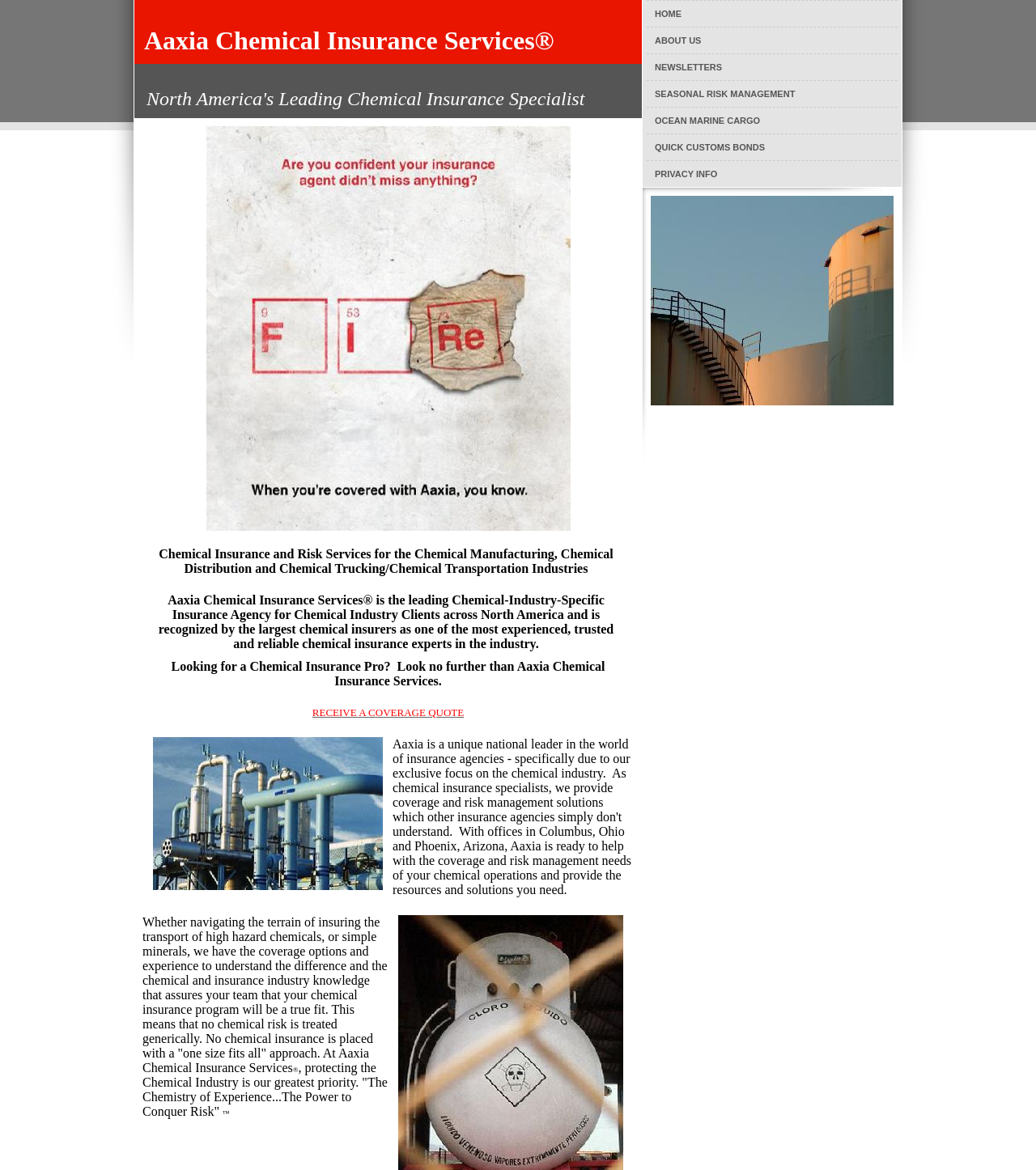From the element description: "OCEAN MARINE CARGO", extract the bounding box coordinates of the UI element. The coordinates should be expressed as four float numbers between 0 and 1, in the order [left, top, right, bottom].

[0.624, 0.091, 0.866, 0.114]